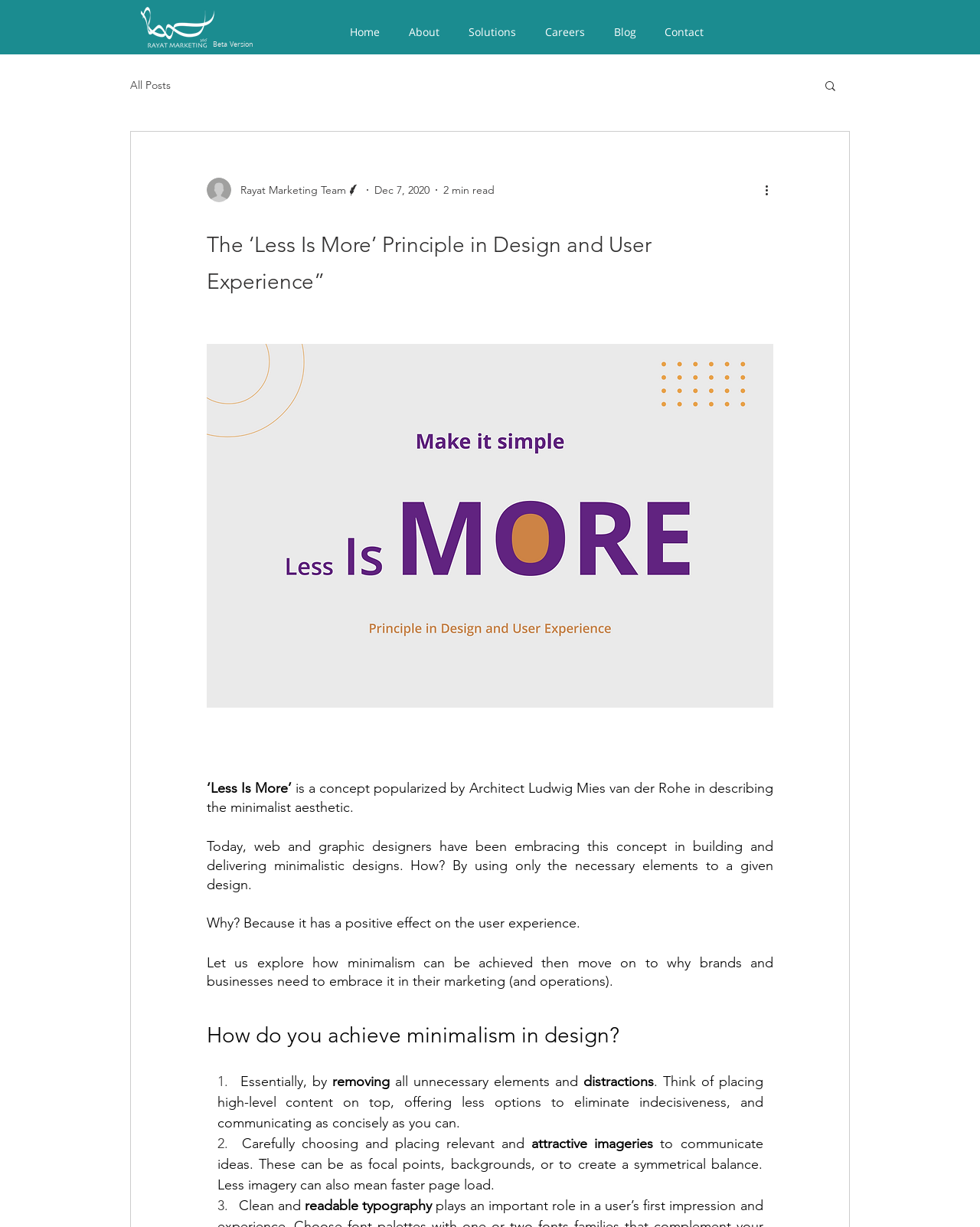Determine the bounding box coordinates of the target area to click to execute the following instruction: "Click the 'Home' link."

[0.342, 0.019, 0.402, 0.036]